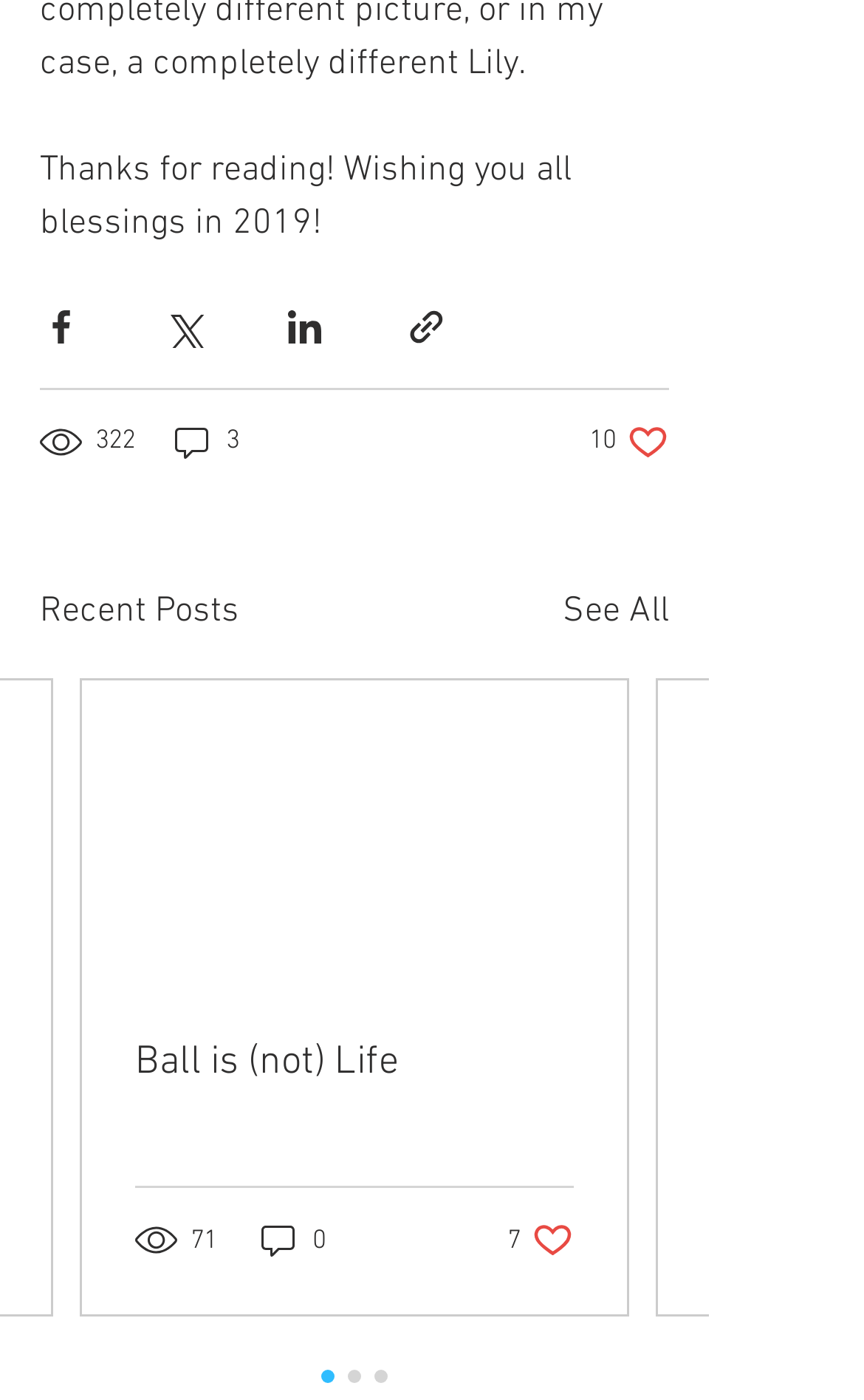Find the bounding box coordinates of the element I should click to carry out the following instruction: "Like the post".

[0.587, 0.871, 0.664, 0.901]